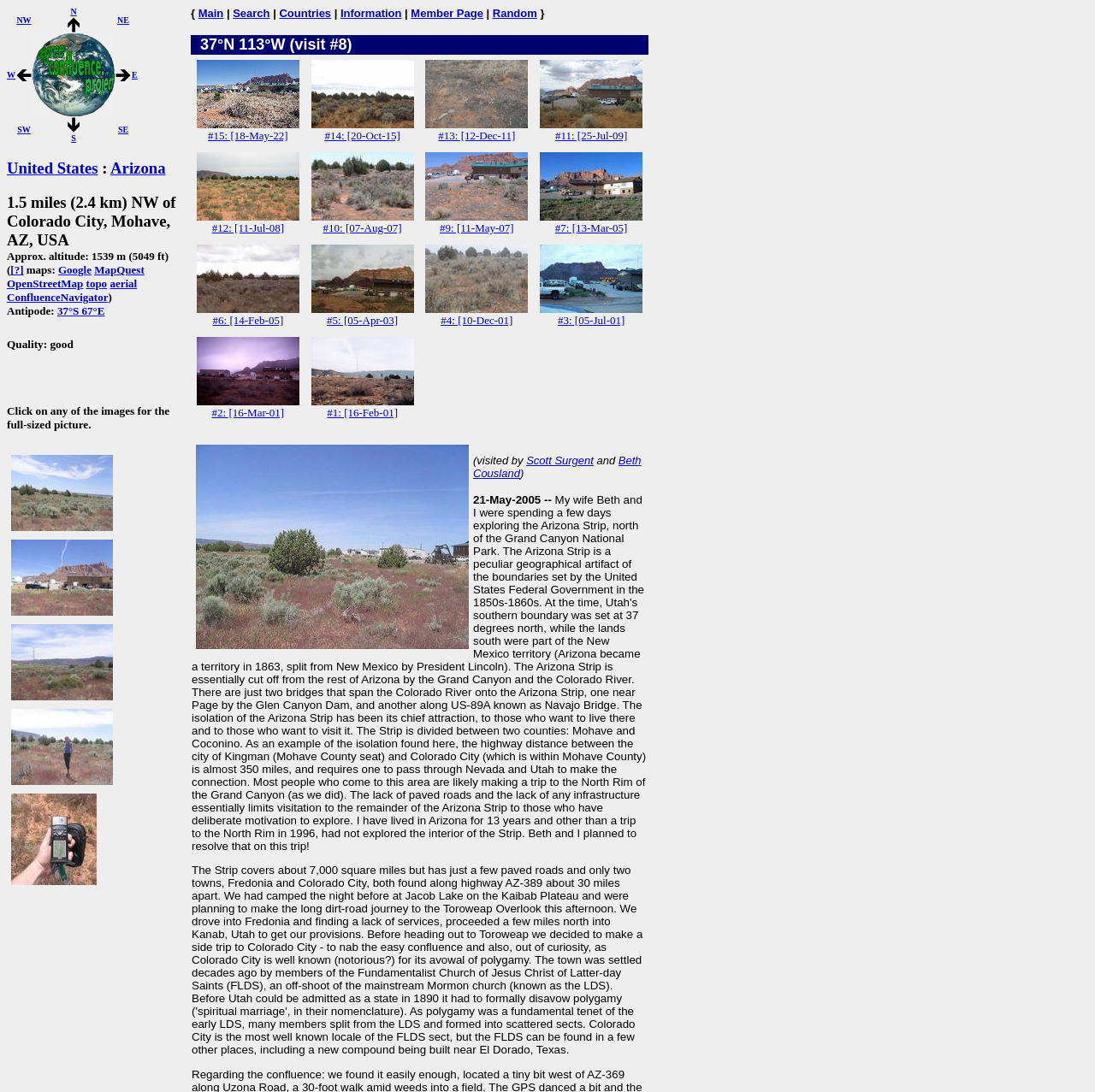Identify the bounding box of the UI element that matches this description: "alt="the Degree Confluence Project"".

[0.03, 0.096, 0.105, 0.109]